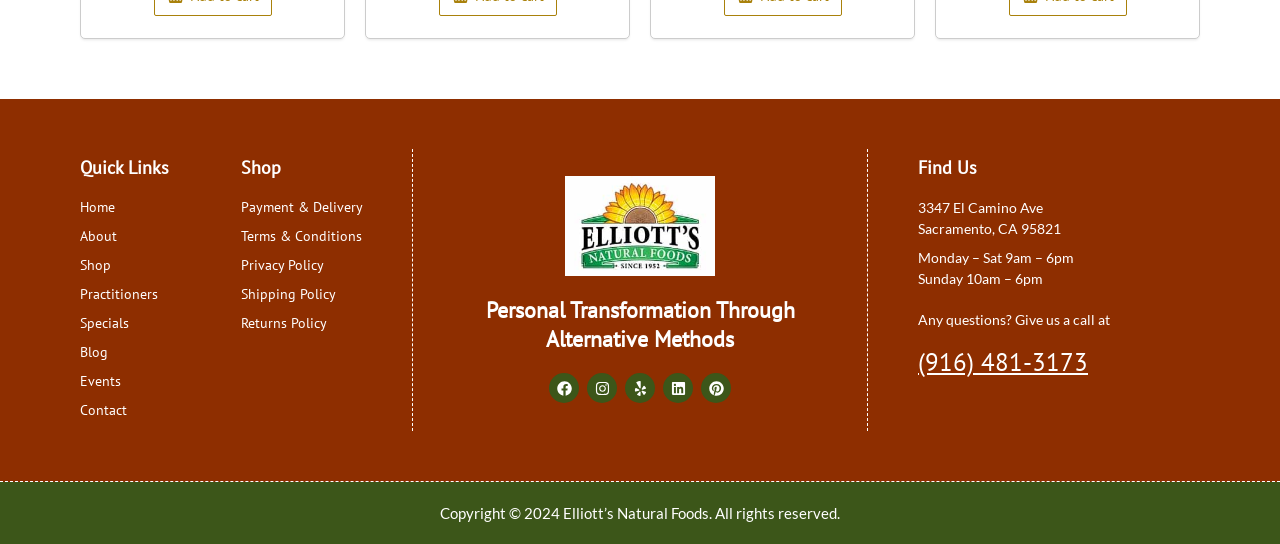Look at the image and give a detailed response to the following question: What are the store's business hours?

The business hours can be found in the 'Find Us' section at the bottom of the page, which lists the hours as 'Monday – Sat 9am – 6pm' and 'Sunday 10am – 6pm'.